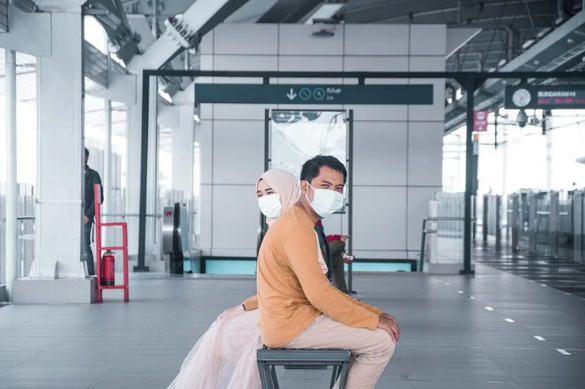Generate an elaborate caption that includes all aspects of the image.

In this poignant image set in a modern transit environment, a couple sits back-to-back on a chair, both wearing masks as a precaution against the COVID-19 pandemic. The woman, dressed in a flowing light-colored dress and a hijab, gazes thoughtfully to her left, while the man, in an orange long-sleeve shirt, faces forward with a reflective expression. Their seating arrangement and the emotional distance they portray suggest themes of separation and contemplation amidst public health challenges. The background features clear signage for directions, adding a sense of place and context, symbolizing the navigation of life during unprecedented times. The clean, minimalist design of the station enhances the focus on the couple, drawing attention to their silent narrative and the collective resilience felt in shared public spaces during an ongoing global crisis.